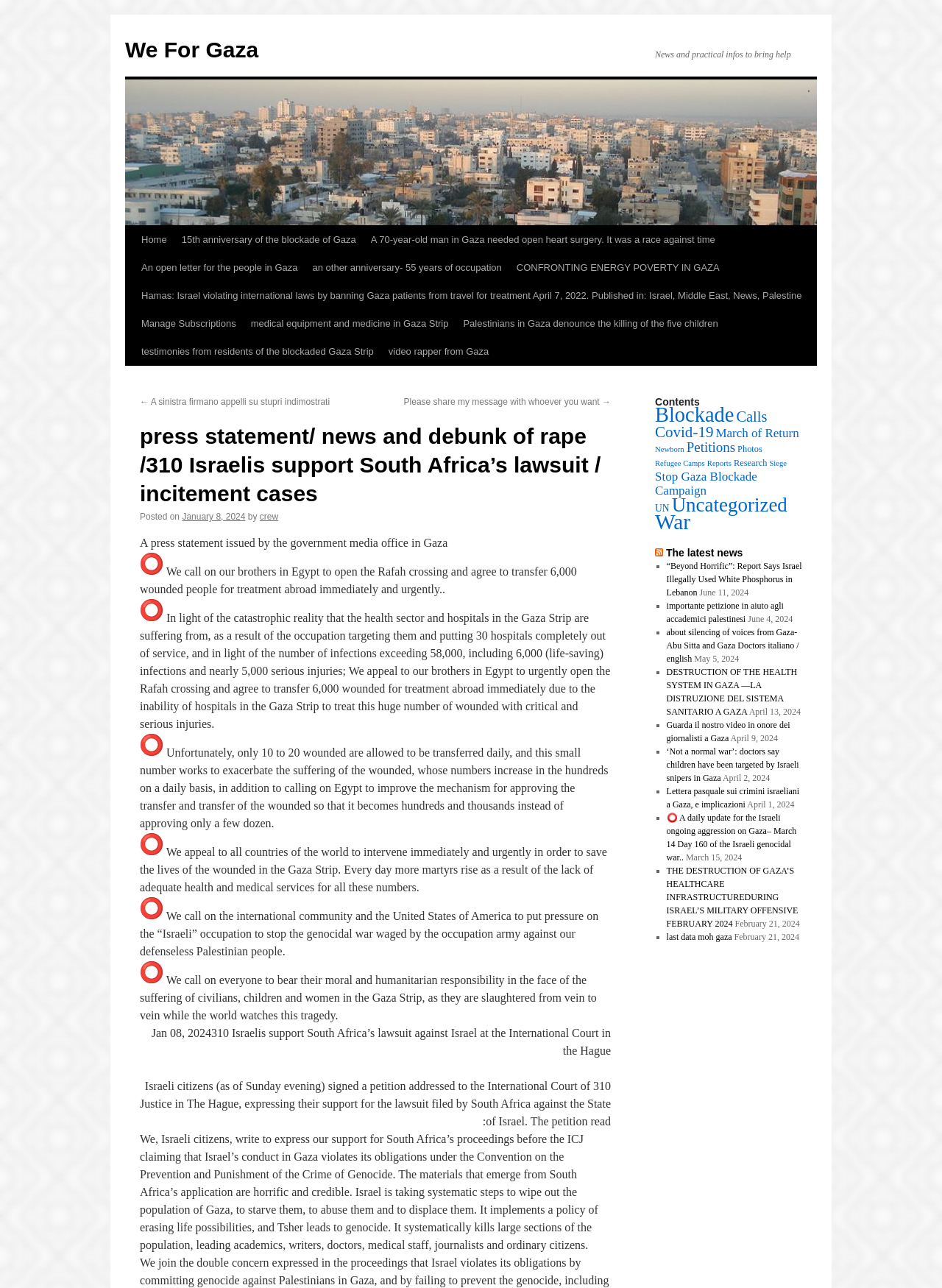Explain the webpage in detail, including its primary components.

The webpage appears to be a news and information website focused on the Gaza Strip and the Israeli-Palestinian conflict. At the top of the page, there is a header section with a title "press statement/ news and debunk of rape /310 Israelis support South Africa’s lawsuit / incitement cases | We For Gaza" and a link to "We For Gaza" on the left side. Below the header, there is a section with a brief description "News and practical infos to bring help" and a "Skip to content" link.

The main content of the page is divided into two columns. The left column contains a list of news articles and press statements, with titles and dates ranging from January 8, 2024, to April 2, 2024. Each article has a brief summary and a link to read more. The articles appear to be related to the Israeli-Palestinian conflict, with topics such as the Gaza Strip, Israeli military actions, and international responses.

The right column contains a list of categories and tags, including "Blockade", "Calls", "Covid-19", and "War", with the number of items in each category. There is also a section with an RSS feed and a list of recent news articles.

Throughout the page, there are several images, including icons and graphics, but no prominent images or photographs. The overall layout is dense and text-heavy, with a focus on providing information and news about the Gaza Strip and the Israeli-Palestinian conflict.